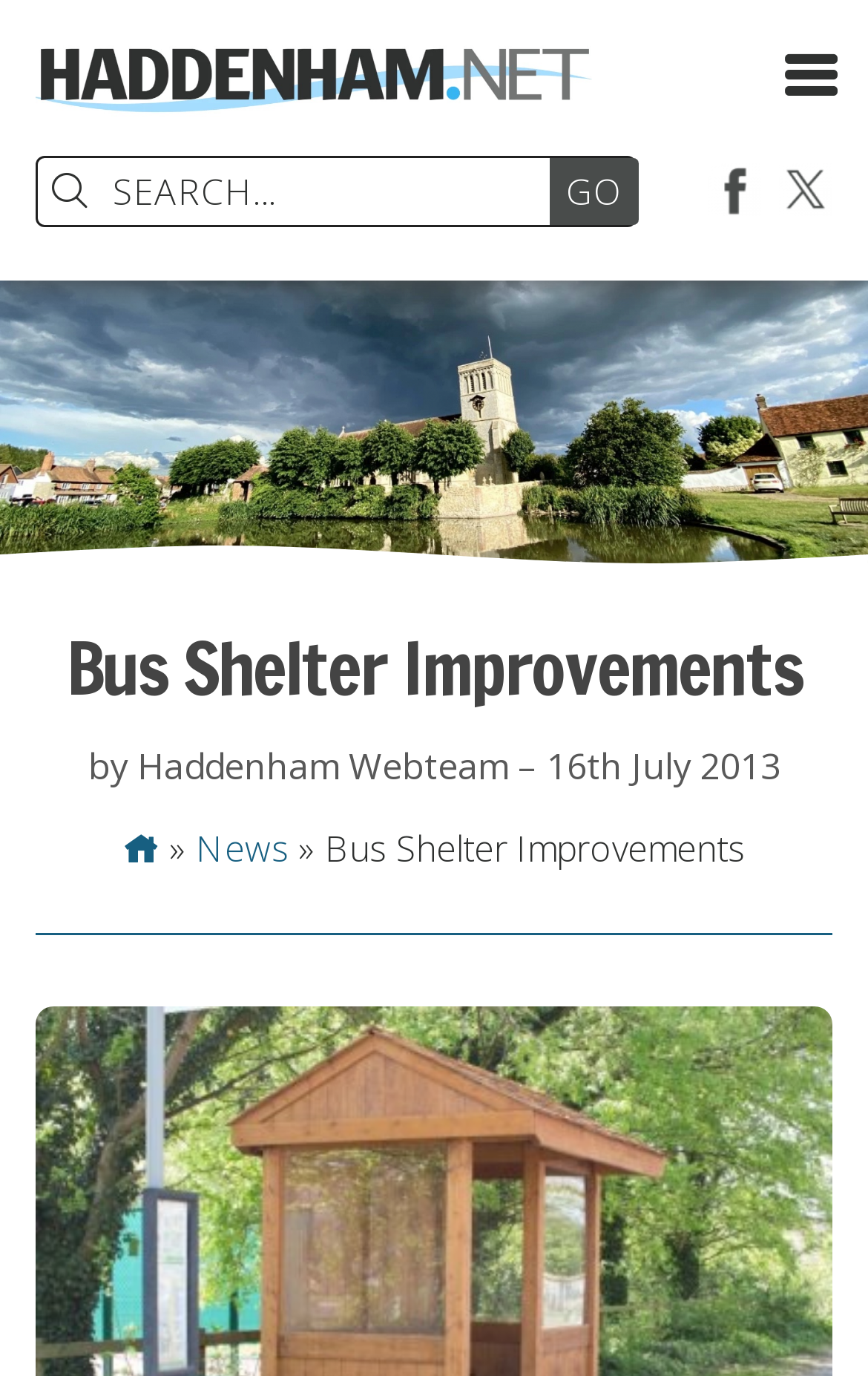Refer to the screenshot and give an in-depth answer to this question: What is the topic of the current news article?

I looked at the heading of the webpage, which is 'Bus Shelter Improvements', and also found a breadcrumb trail that ends with 'Bus Shelter Improvements', indicating that this is the topic of the current news article.